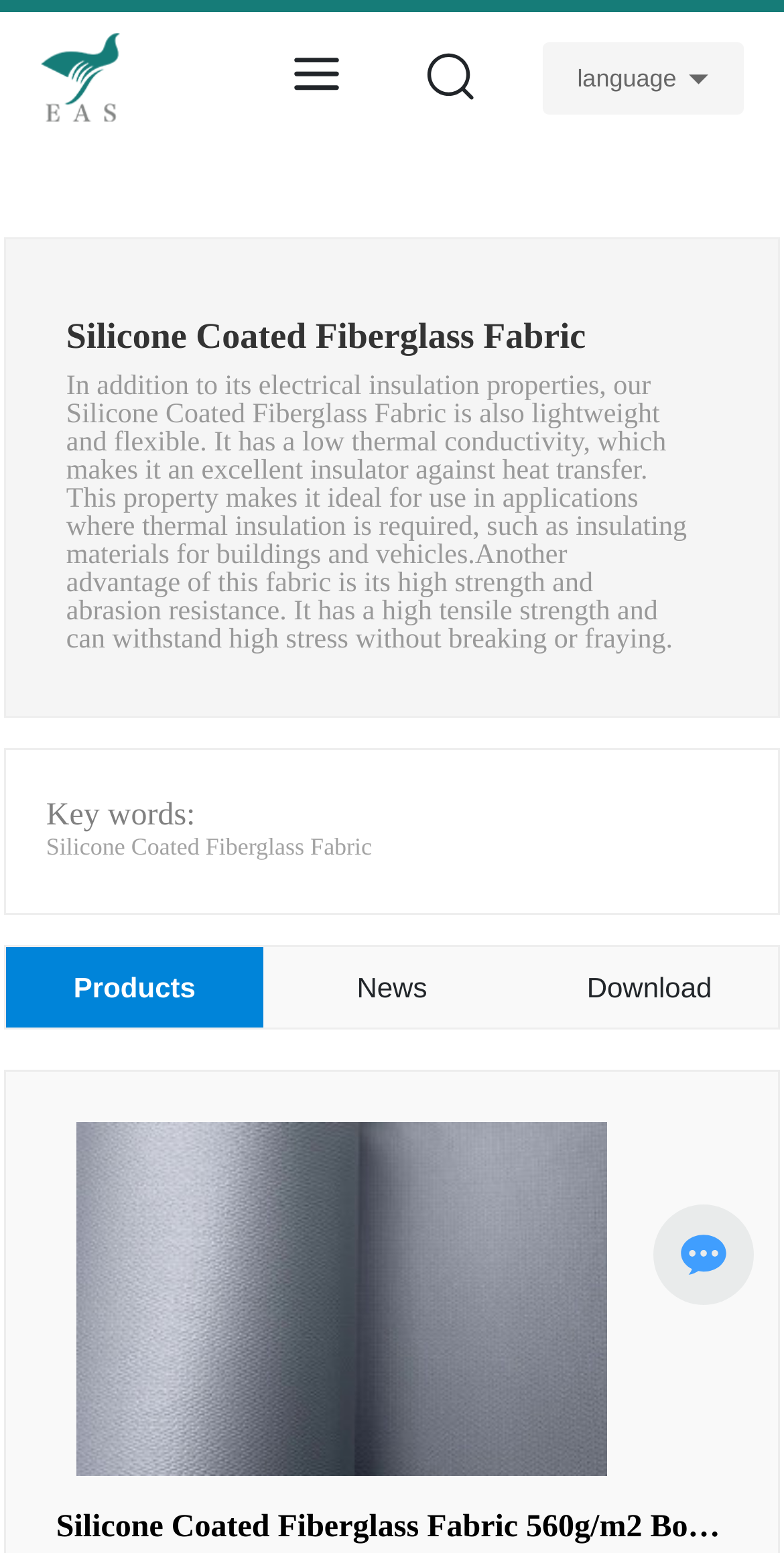Mark the bounding box of the element that matches the following description: "Silicone Coated Fiberglass Fabric".

[0.059, 0.536, 0.474, 0.554]